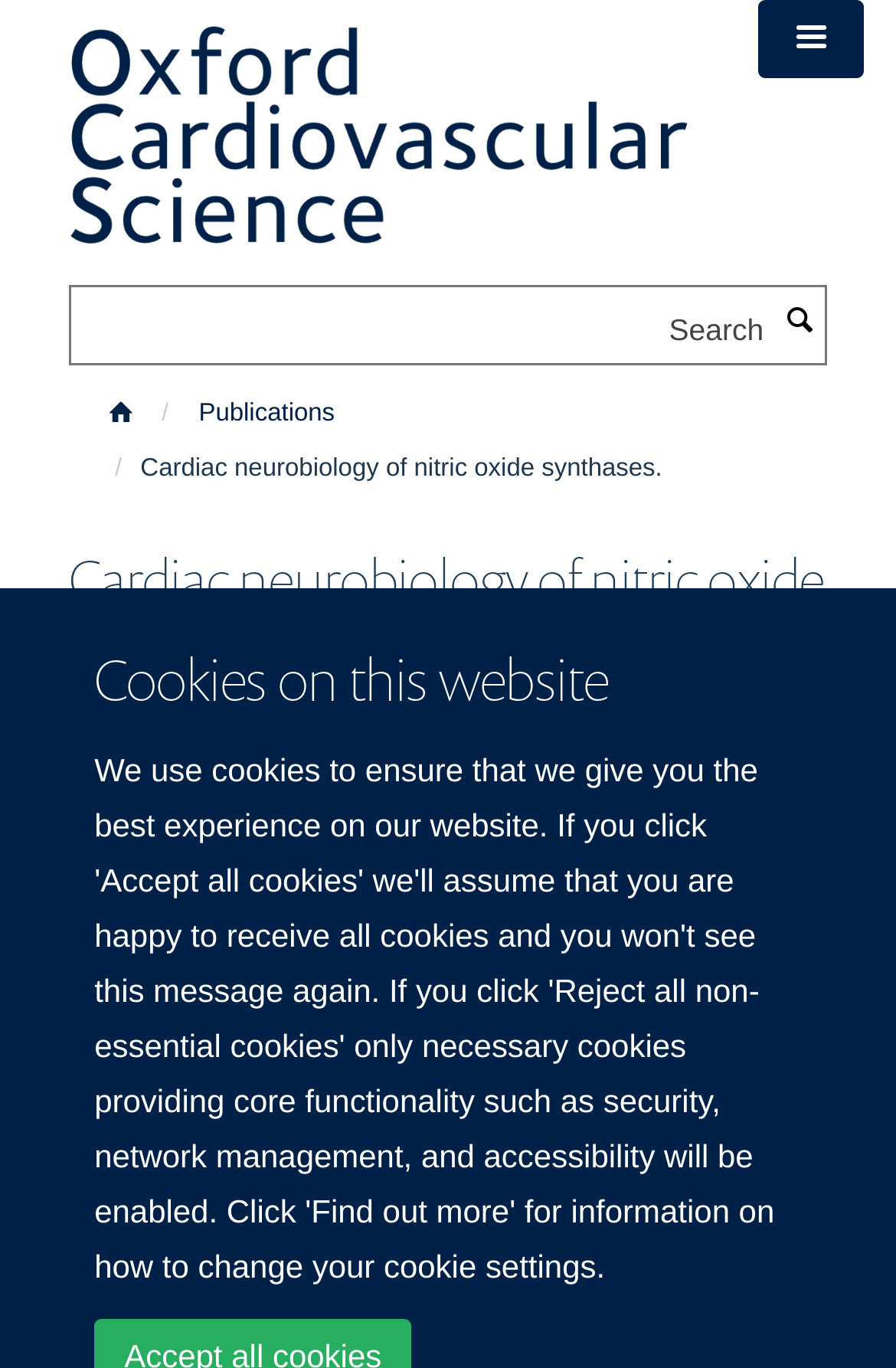What is the purpose of the textbox?
Provide a detailed and well-explained answer to the question.

The purpose of the textbox can be determined by looking at the StaticText element 'Search' adjacent to it, as well as the button 'Search' next to the textbox. This suggests that the textbox is used for searching purposes.